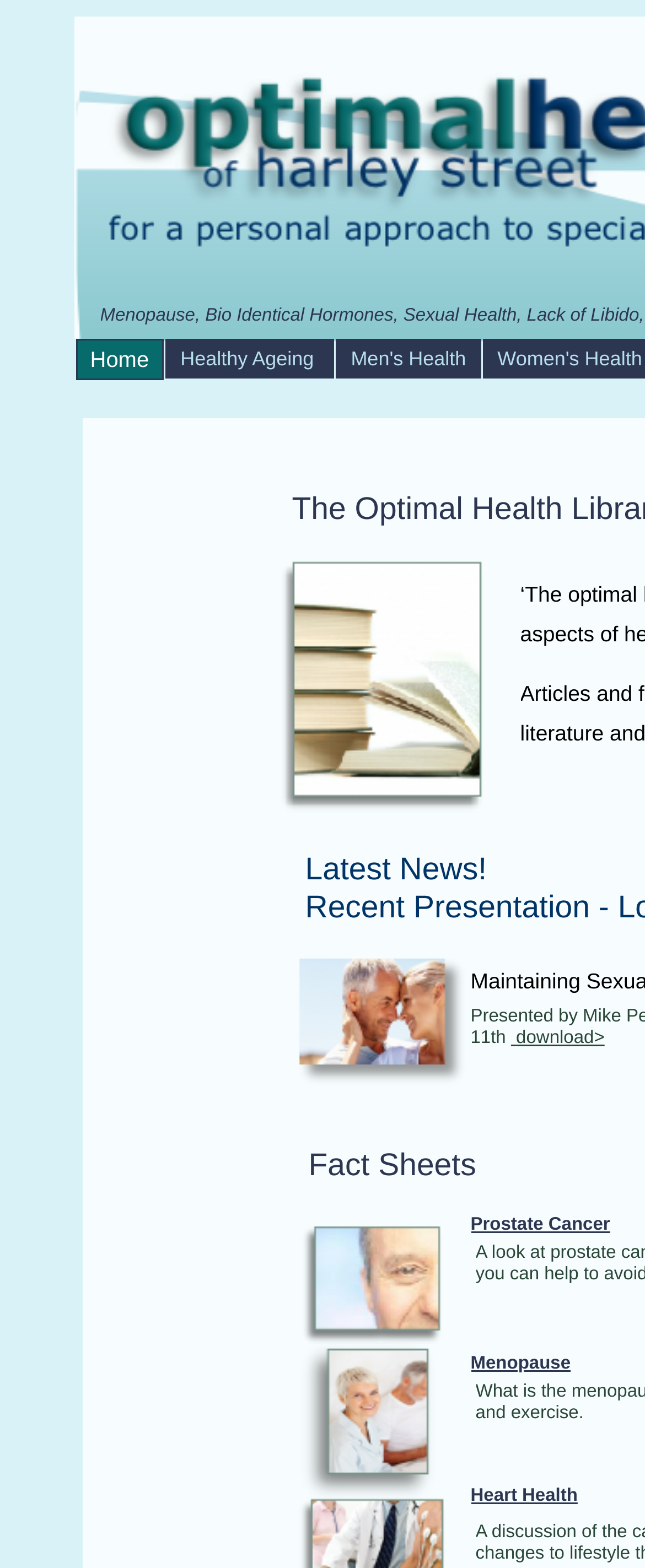Show the bounding box coordinates for the element that needs to be clicked to execute the following instruction: "read about prostate cancer". Provide the coordinates in the form of four float numbers between 0 and 1, i.e., [left, top, right, bottom].

[0.729, 0.775, 0.946, 0.787]